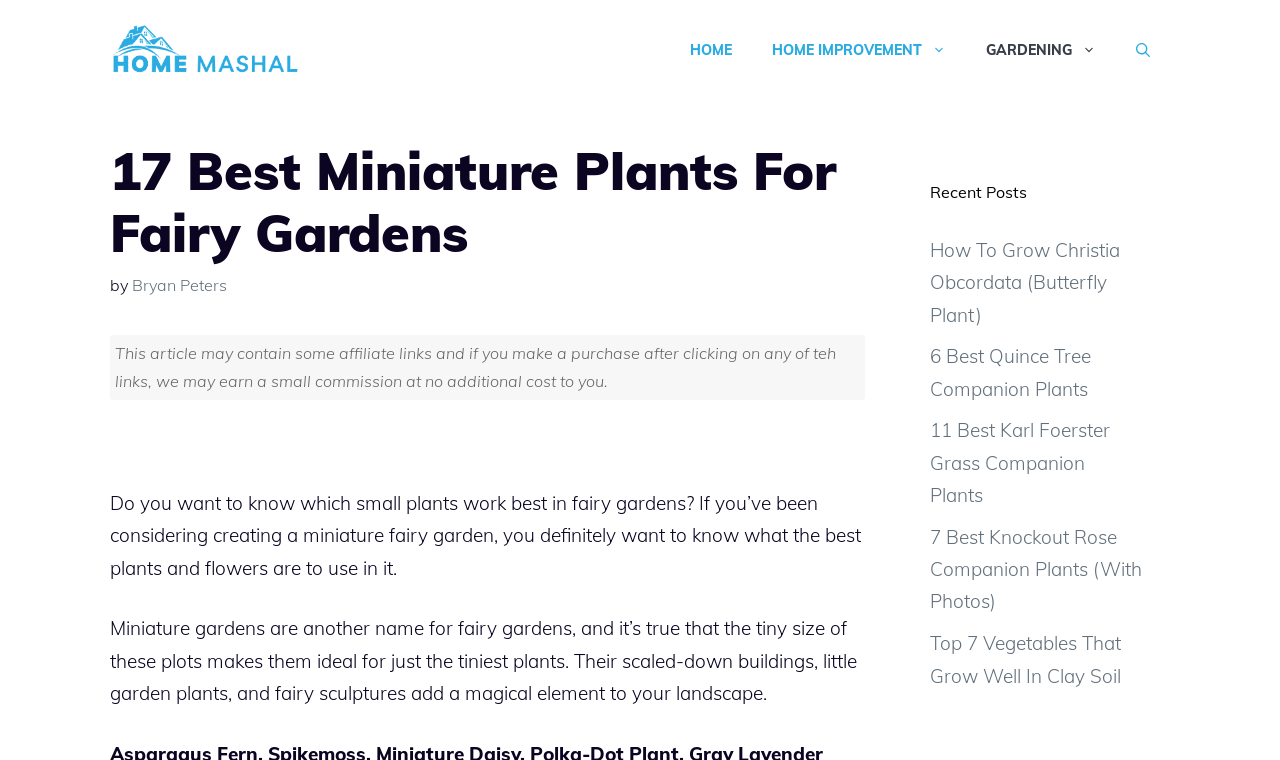Please identify the bounding box coordinates of the area that needs to be clicked to fulfill the following instruction: "learn about growing Christia Obcordata."

[0.727, 0.313, 0.875, 0.43]